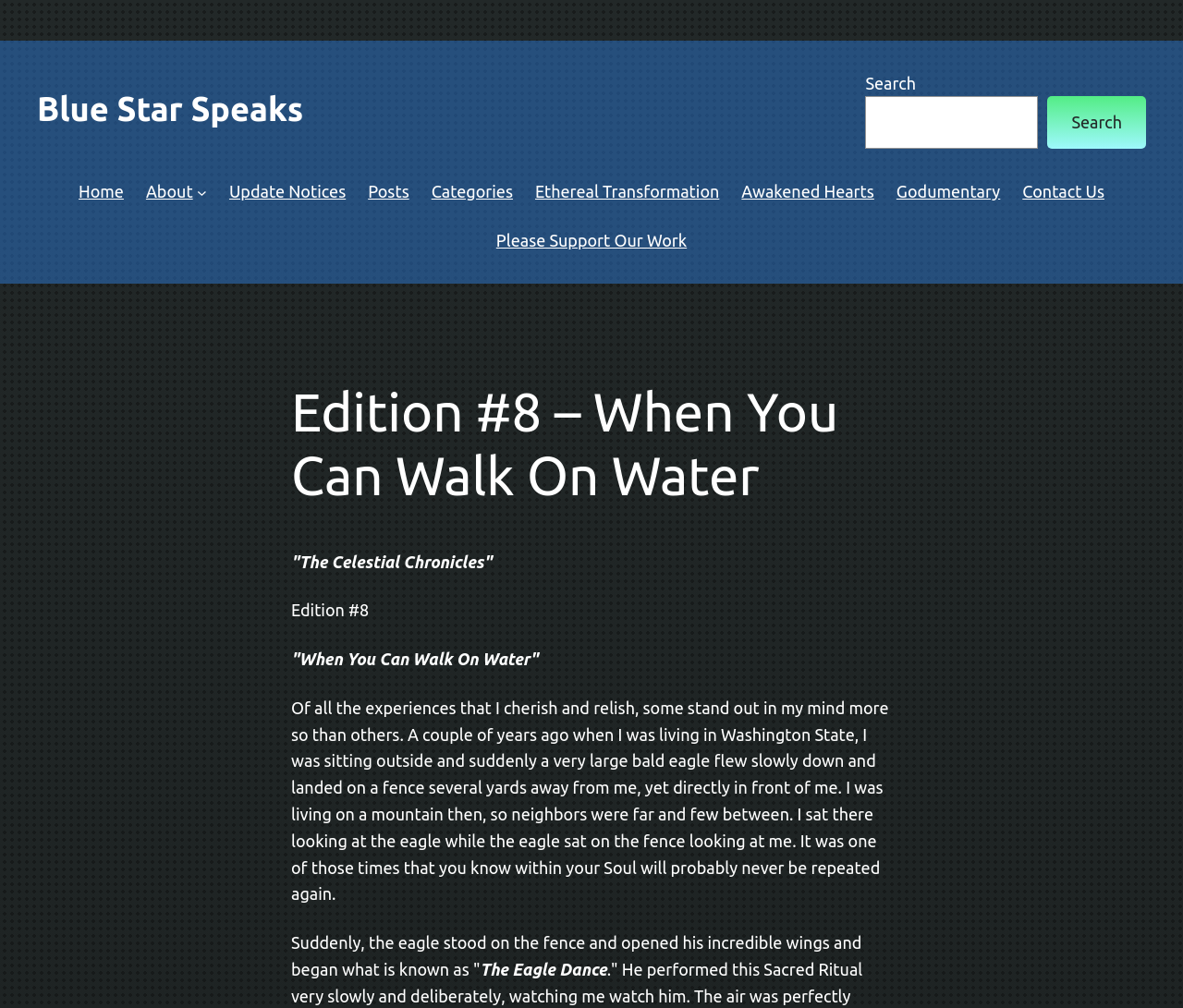What is the category of posts that includes 'Ethereal Transformation'?
Please provide a full and detailed response to the question.

The link 'Ethereal Transformation' is located under the navigation menu 'Main', and it is categorized along with other links such as 'Posts', 'Categories', and 'Godumentary'. This suggests that 'Ethereal Transformation' is a category of posts.